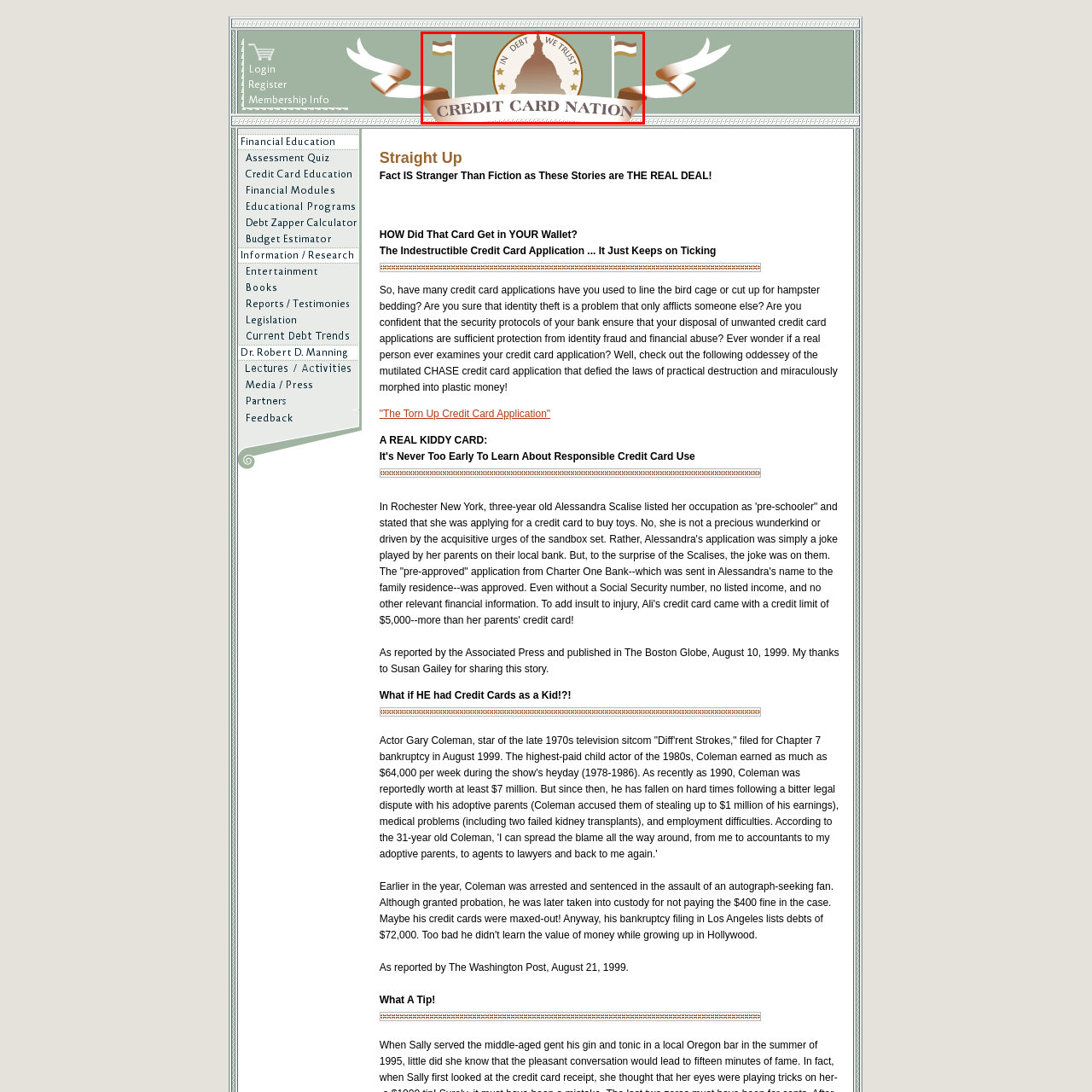Pay attention to the area highlighted by the red boundary and answer the question with a single word or short phrase: 
What is the theme of the logo?

financial services